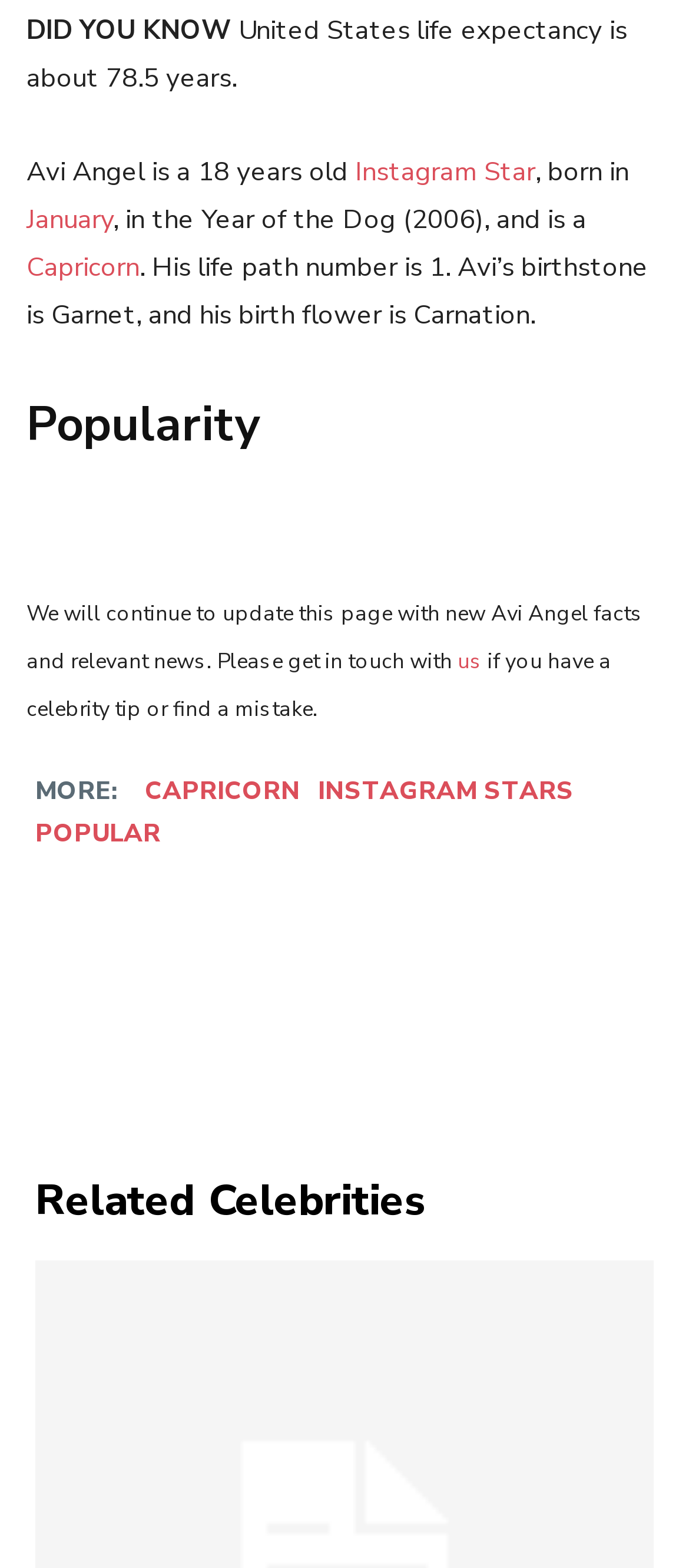Based on the element description "Instagram Star", predict the bounding box coordinates of the UI element.

[0.515, 0.098, 0.777, 0.121]